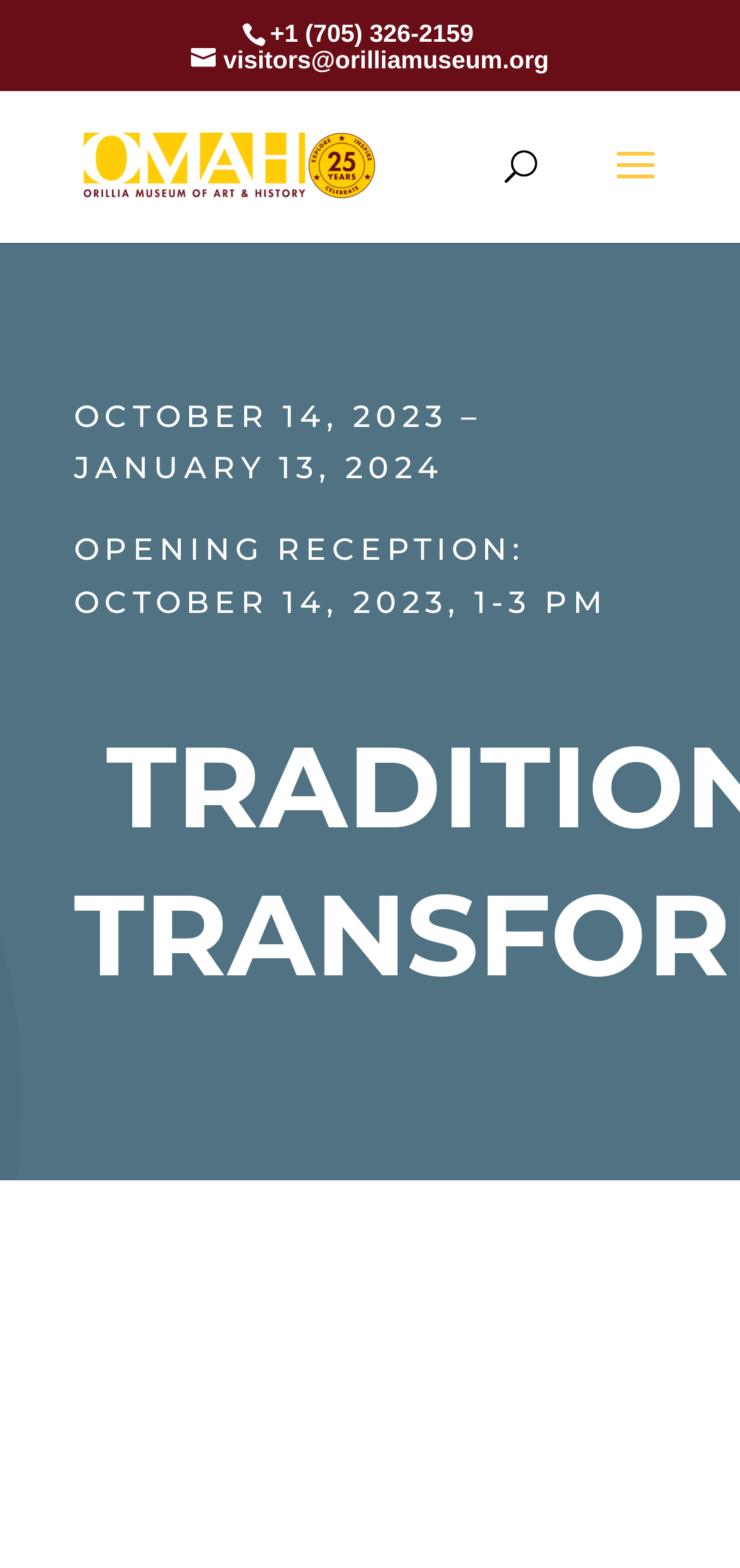What is the email address of the museum?
Provide a thorough and detailed answer to the question.

I found the email address by looking at the top section of the webpage, where the contact information is usually displayed. The email address is written in a link element with the bounding box coordinates [0.258, 0.029, 0.742, 0.047].